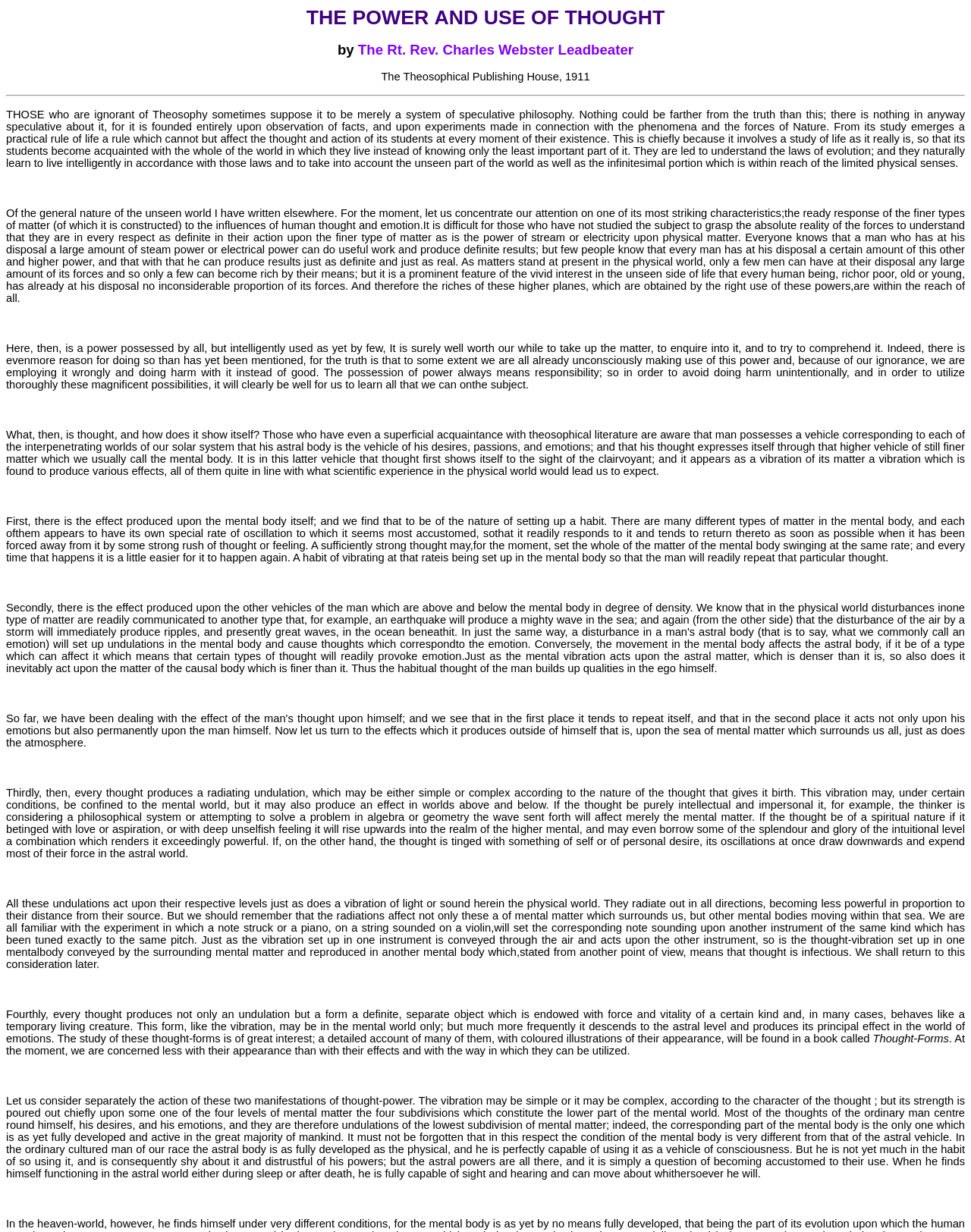What is the author of the text?
Please answer the question with as much detail and depth as you can.

The author of the text is mentioned in the third line of the webpage as 'The Rt. Rev. Charles Webster Leadbeater'.